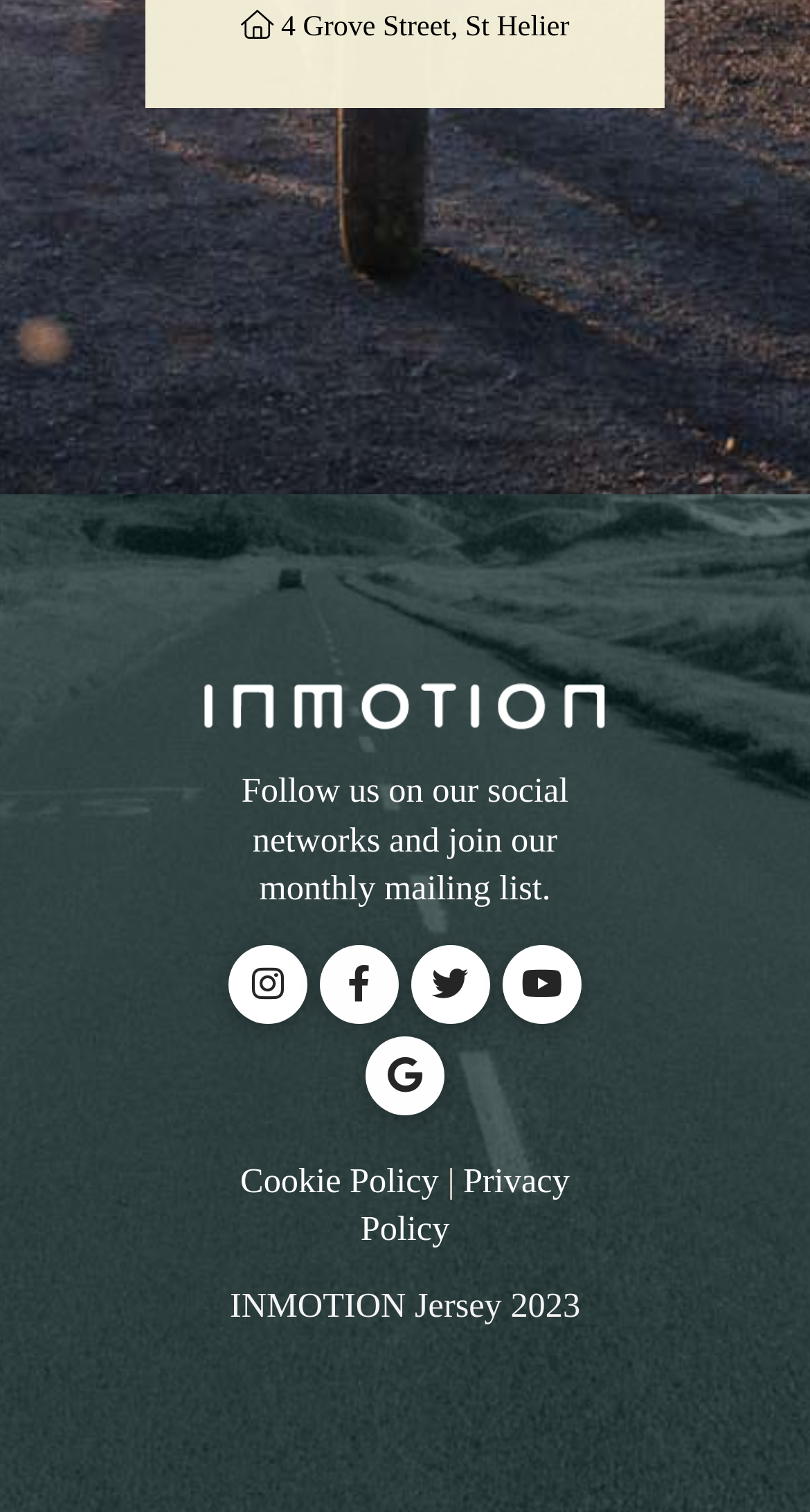How many social networks are mentioned on the webpage?
Refer to the image and offer an in-depth and detailed answer to the question.

The webpage contains four link elements with no text, which are likely social network icons, arranged horizontally. This suggests that the webpage is promoting four social networks.